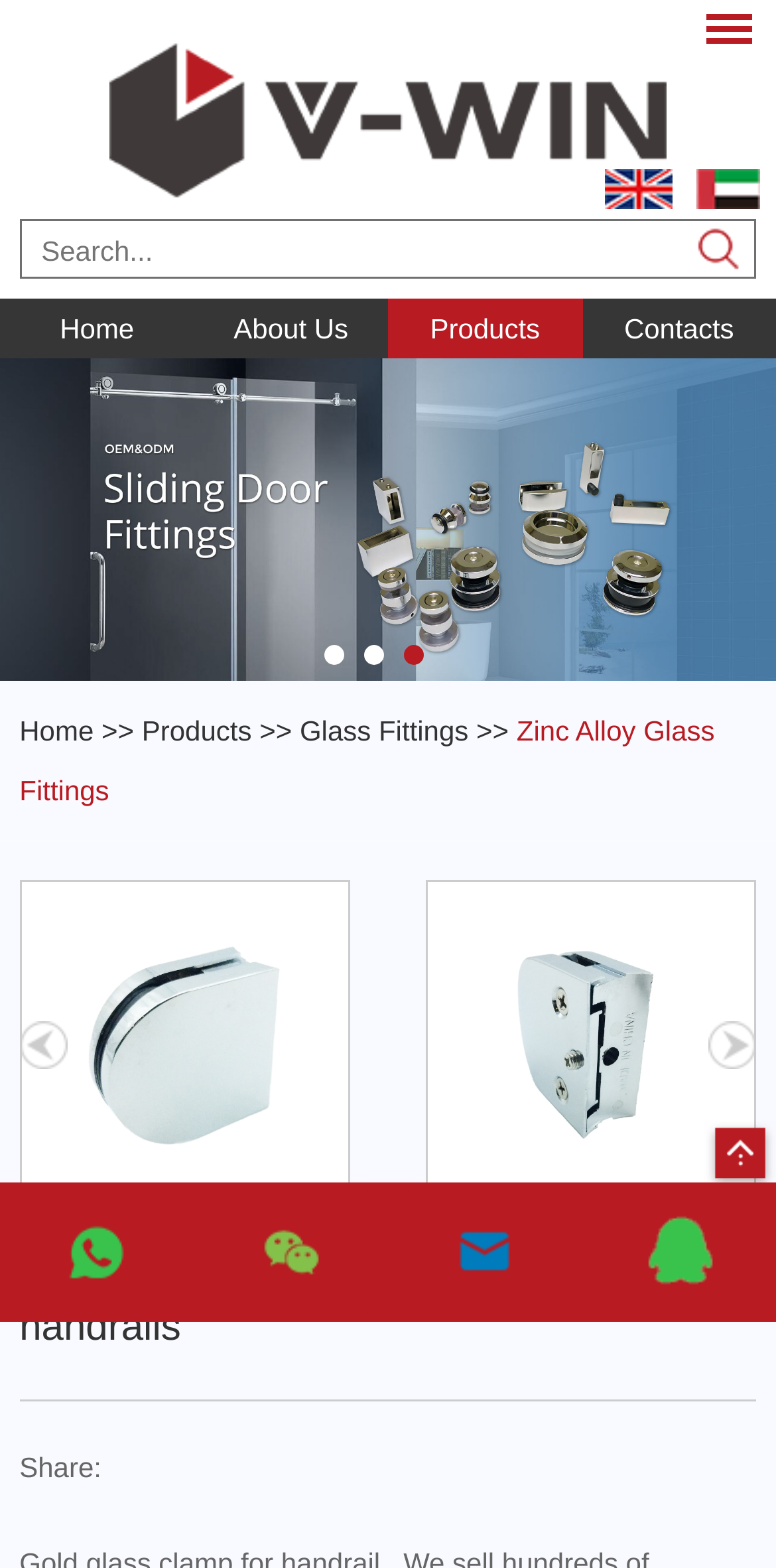Refer to the image and provide a thorough answer to this question:
How many navigation links are there?

There are four navigation links at the top of the webpage, which are 'Home', 'About Us', 'Products', and 'Contacts'.